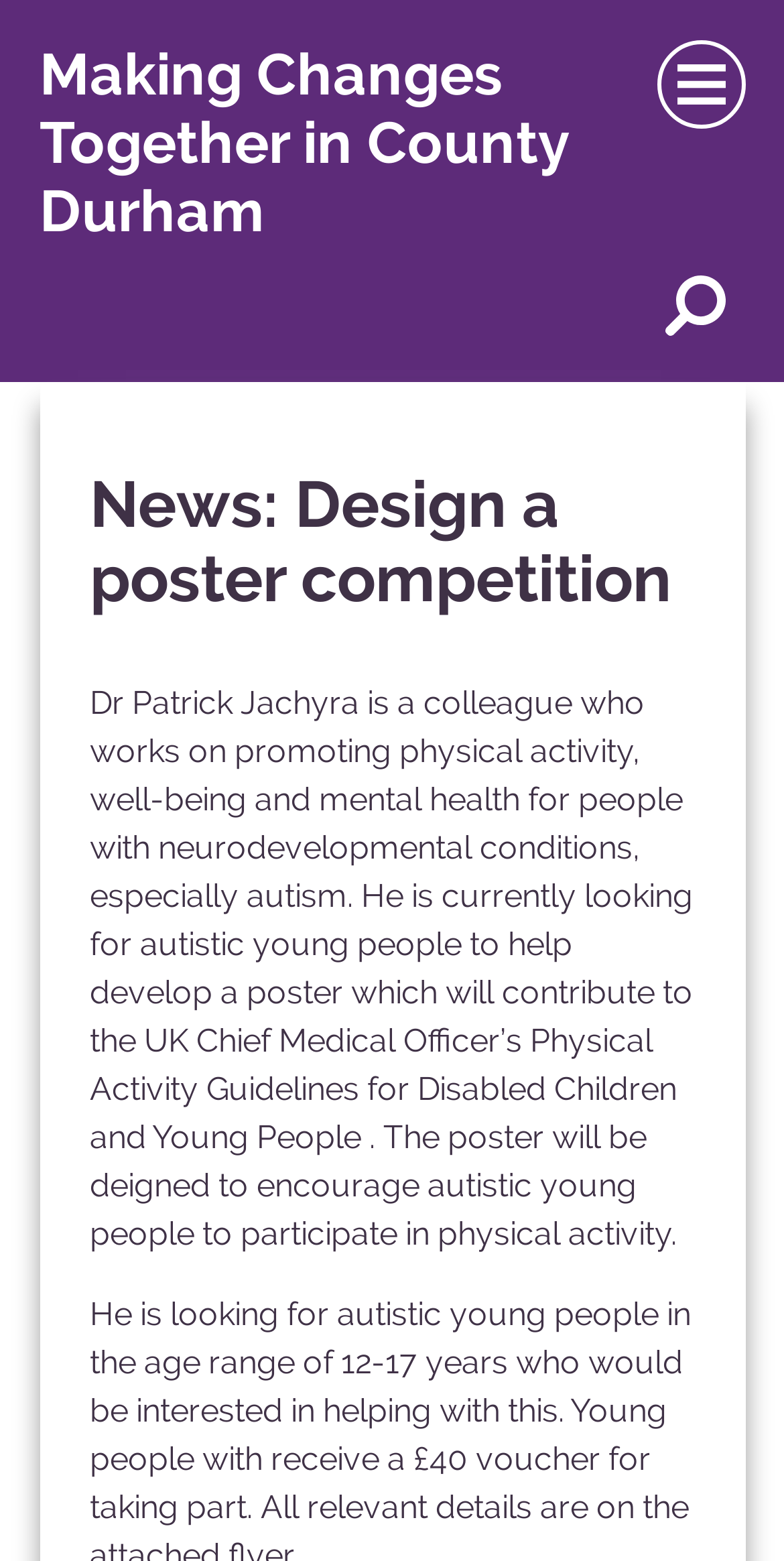Give the bounding box coordinates for the element described as: "SERVICE".

None